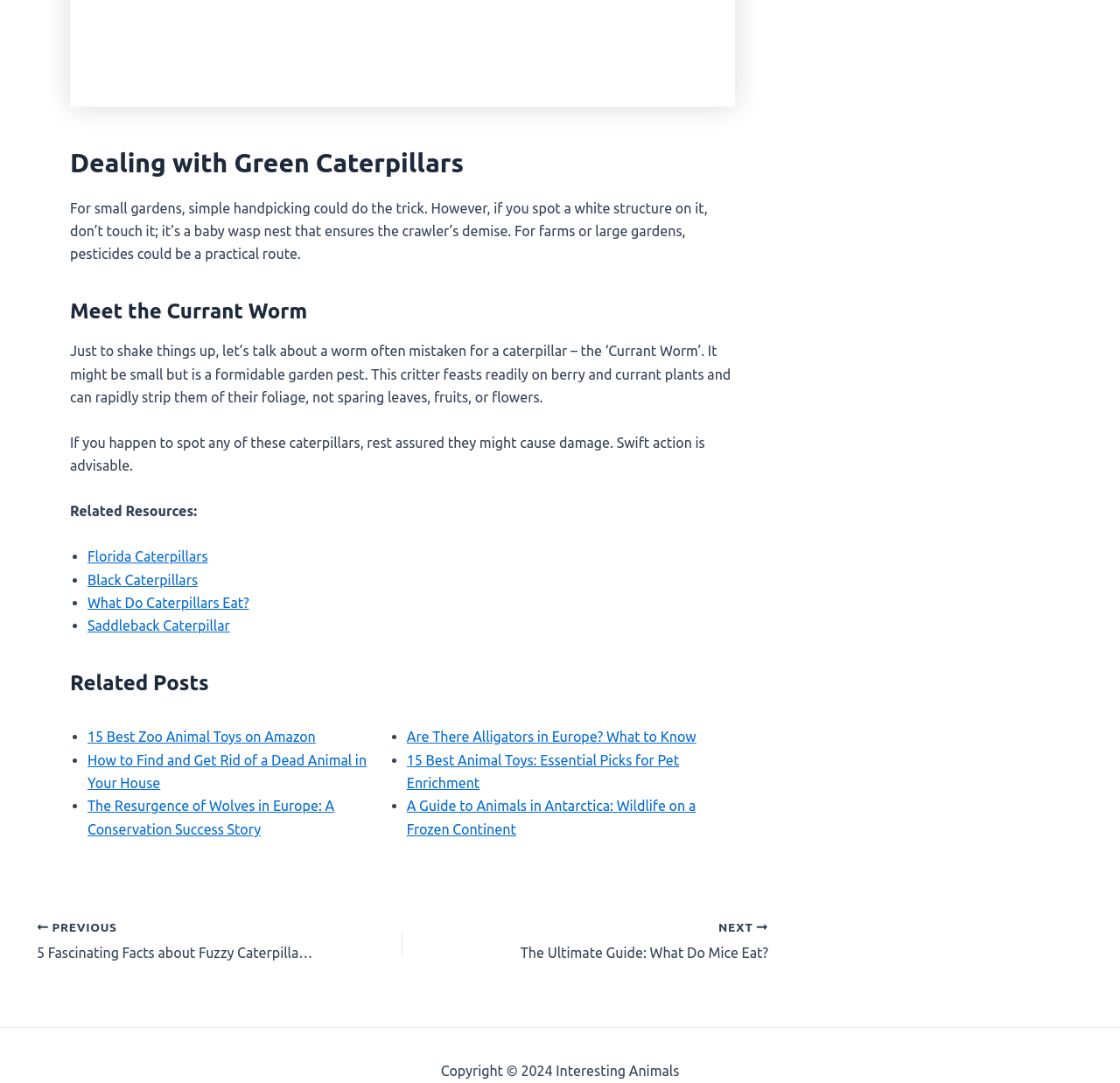What is the name of the worm often mistaken for a caterpillar?
Look at the image and answer the question with a single word or phrase.

Currant Worm